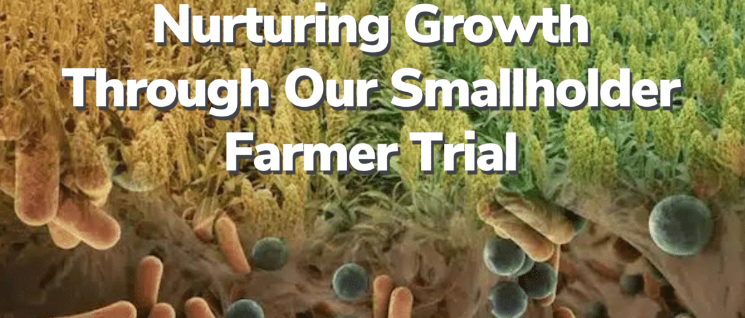What is the location mentioned in the image?
Please provide a detailed answer to the question.

The location is mentioned as part of the initiative's commitment to community empowerment and regenerative agricultural practices, specifically in Sweetwaters, KZN.